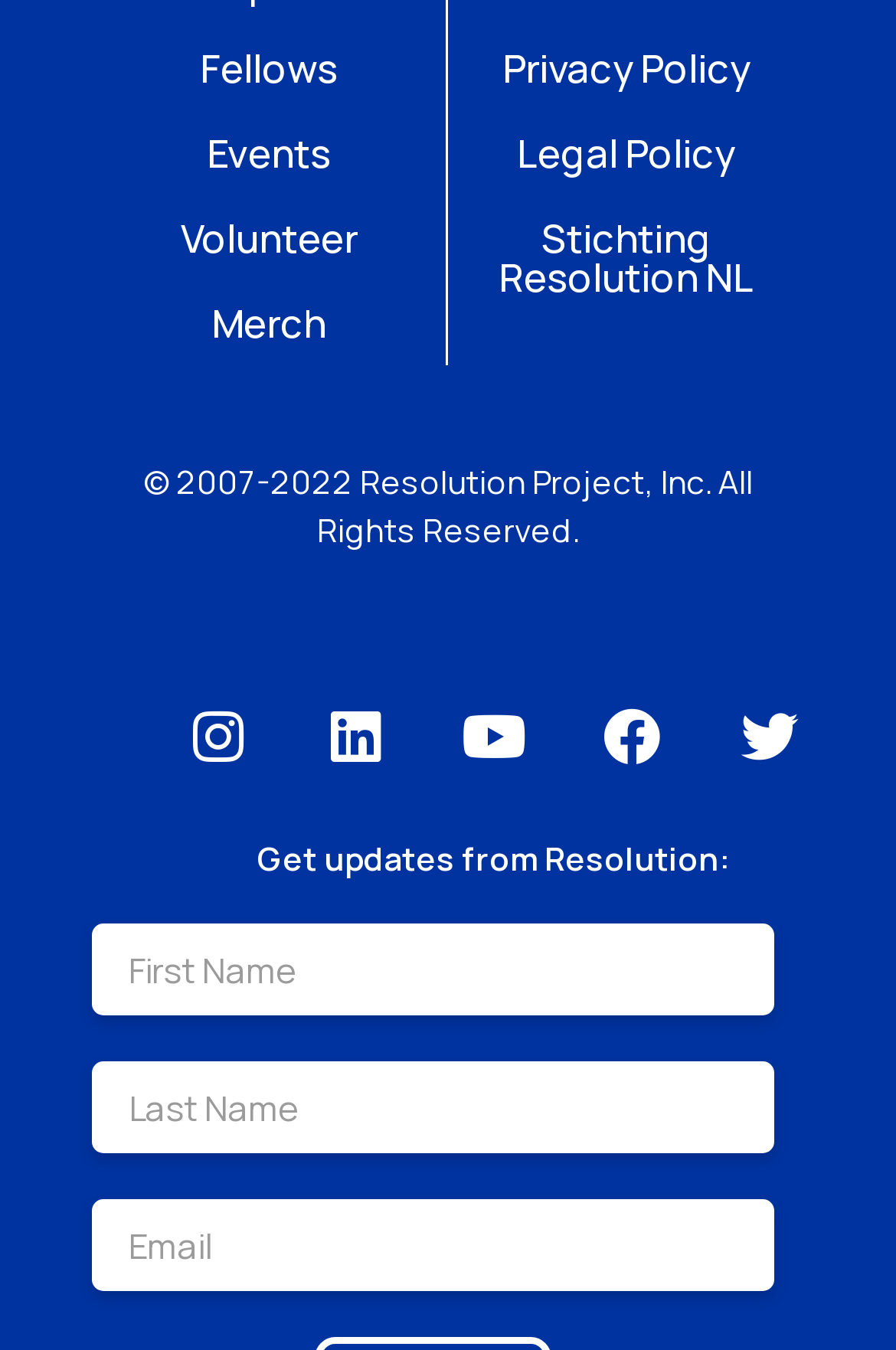How many links are there in the top menu?
Utilize the image to construct a detailed and well-explained answer.

I counted the number of links in the top menu, which are Fellows, Events, Volunteer, Merch, Privacy Policy, and Legal Policy.